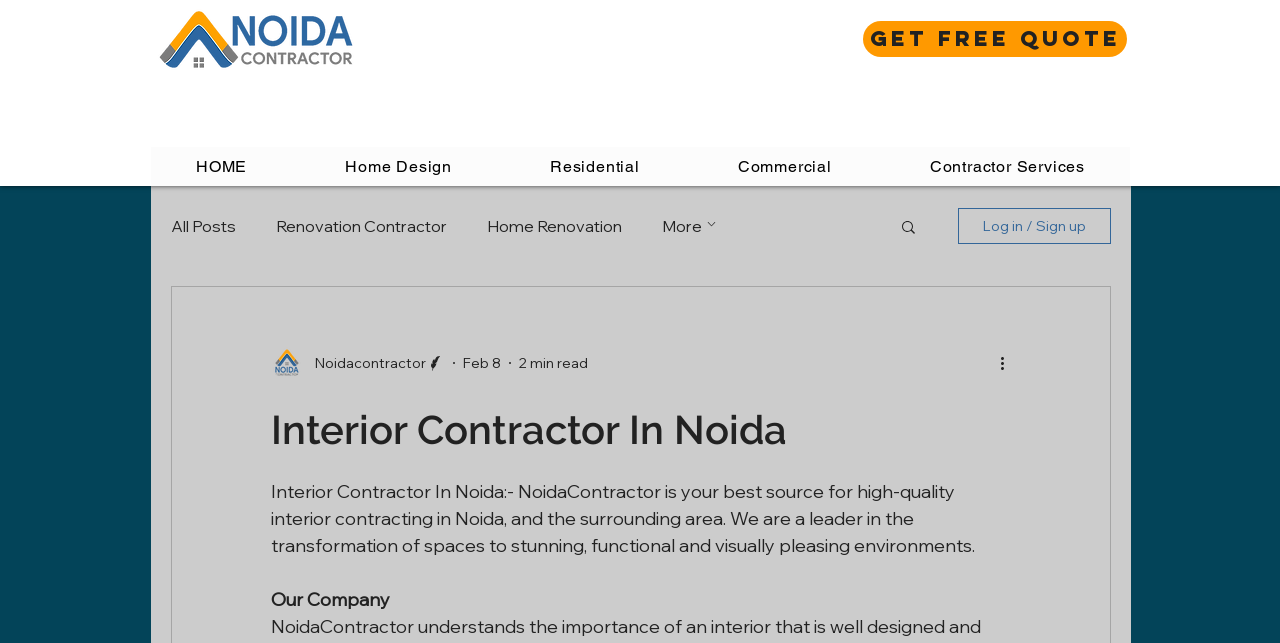Summarize the webpage in an elaborate manner.

The webpage is about NoidaContractor, an interior contractor in Noida, India. At the top, there is a logo of the company, NC-logo-landscape.png, which is positioned on the left side of the page. Below the logo, there is a navigation menu with links to different sections of the website, including "HOME", "Home Design", "Residential", "Commercial", and "Contractor Services".

On the right side of the page, there is a call-to-action button "GET FREE QUOTE". Below the navigation menu, there is a section dedicated to the blog, with links to various articles, including "All Posts", "Renovation Contractor", and "Home Renovation". There is also a "Search" button and a "Log in / Sign up" button.

The main content of the page is an introduction to NoidaContractor, describing the company as a leader in transforming spaces into stunning, functional, and visually pleasing environments. The text also mentions that the company provides high-quality interior contracting services in Noida and the surrounding area.

There are several images on the page, including the company logo, a writer's picture, and icons for "More" and "Search" buttons. The page also has a section with the writer's information, including their name, a picture, and the date of the article, "Feb 8".